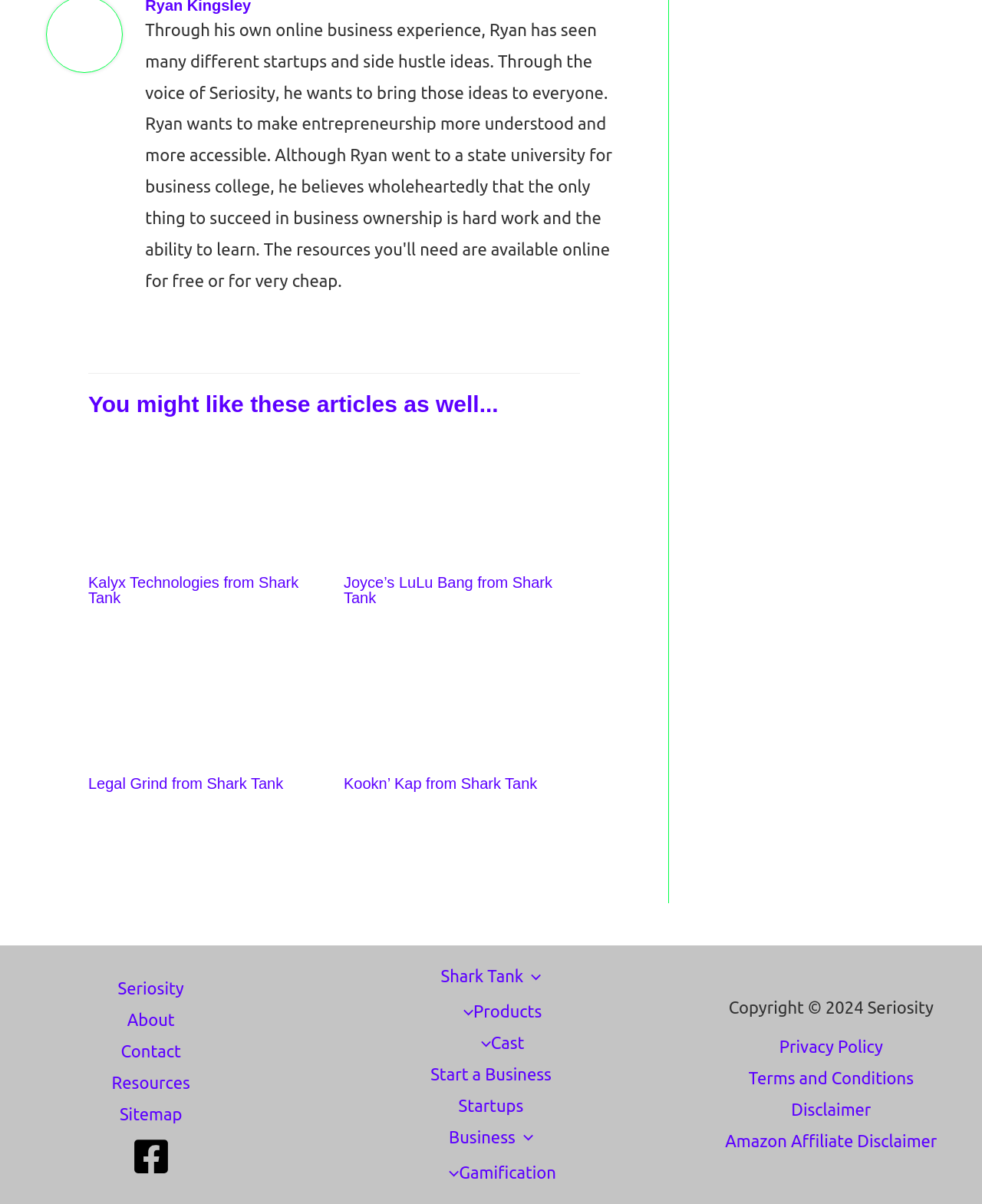Please answer the following question using a single word or phrase: 
How many articles are on this webpage?

4